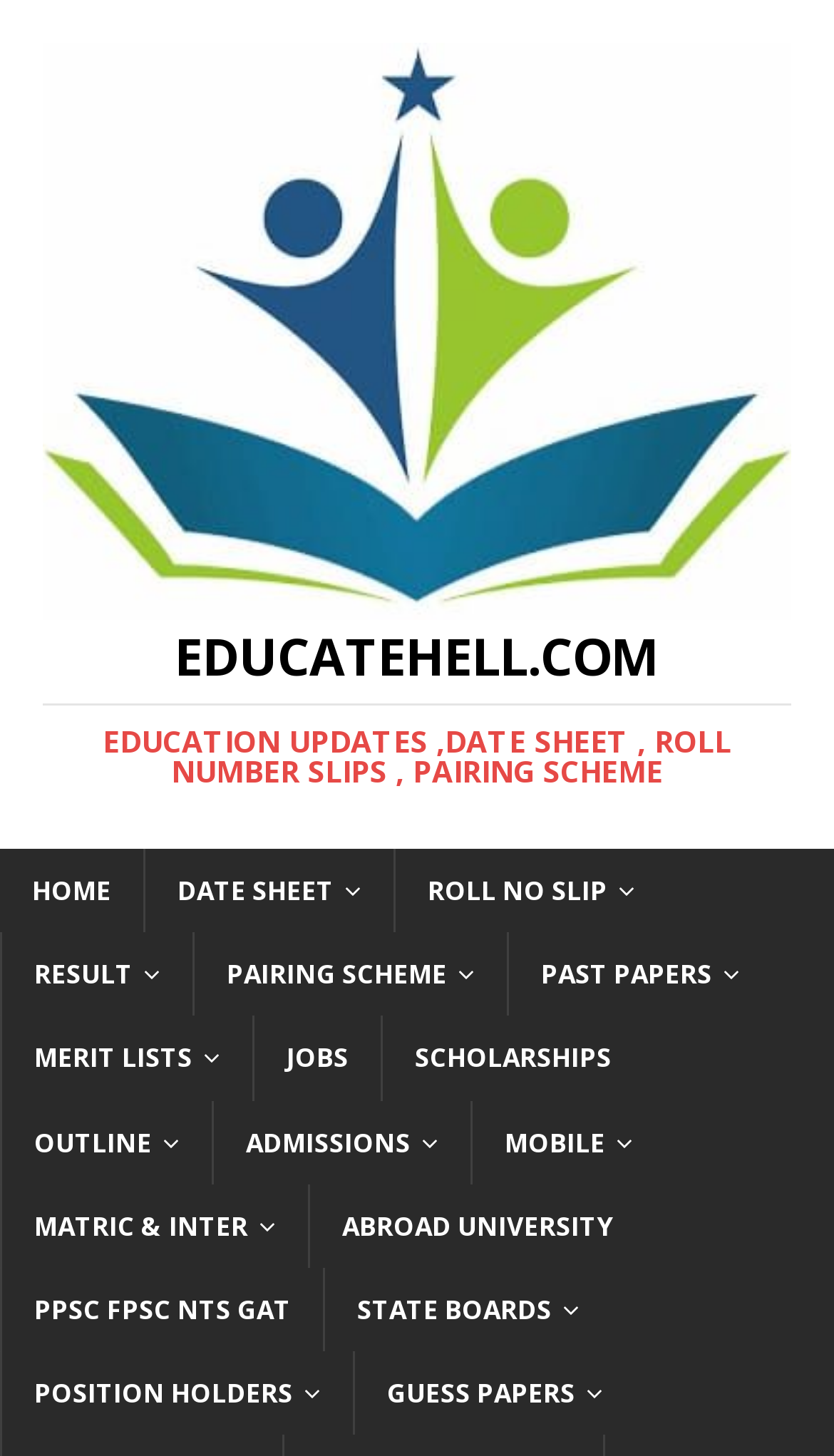Please give a concise answer to this question using a single word or phrase: 
What is the last link in the main navigation?

GUESS PAPERS